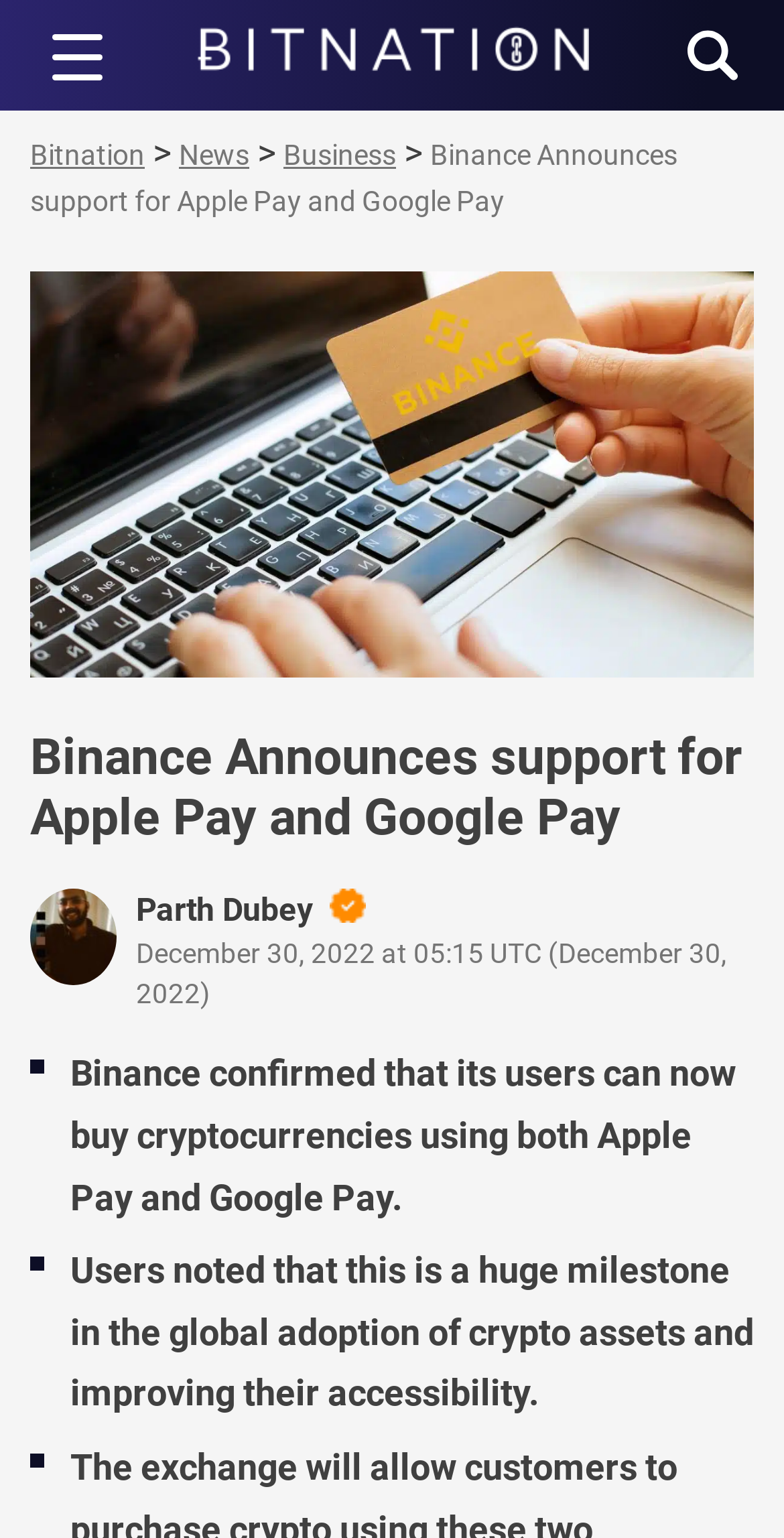What is the name of the author of the article?
Based on the visual details in the image, please answer the question thoroughly.

I found the author's name by looking at the text next to the 'Verified Author' icon, which is located below the article title.